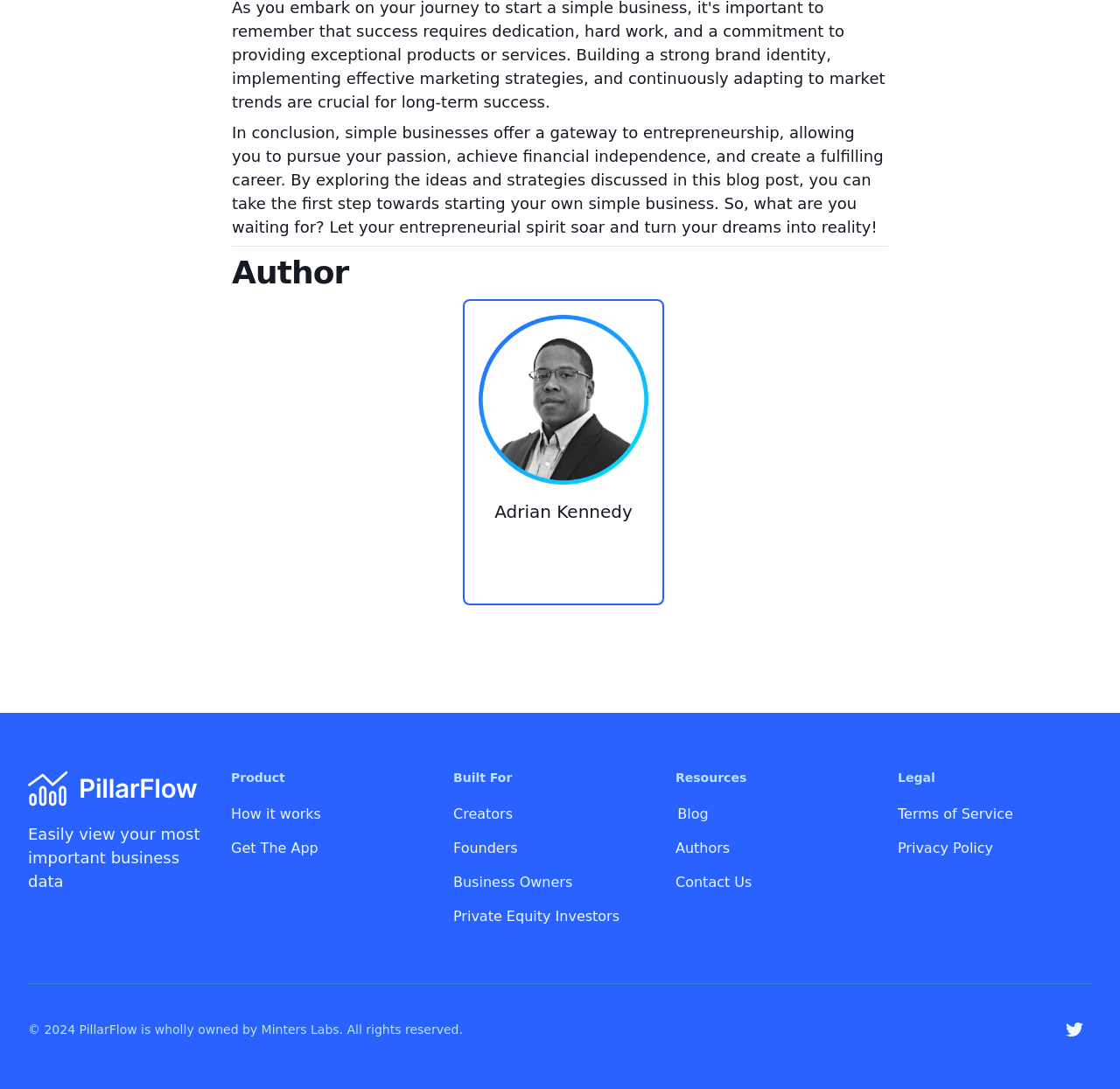Locate the bounding box coordinates of the element to click to perform the following action: 'Learn how the product works'. The coordinates should be given as four float values between 0 and 1, in the form of [left, top, right, bottom].

[0.206, 0.74, 0.287, 0.755]